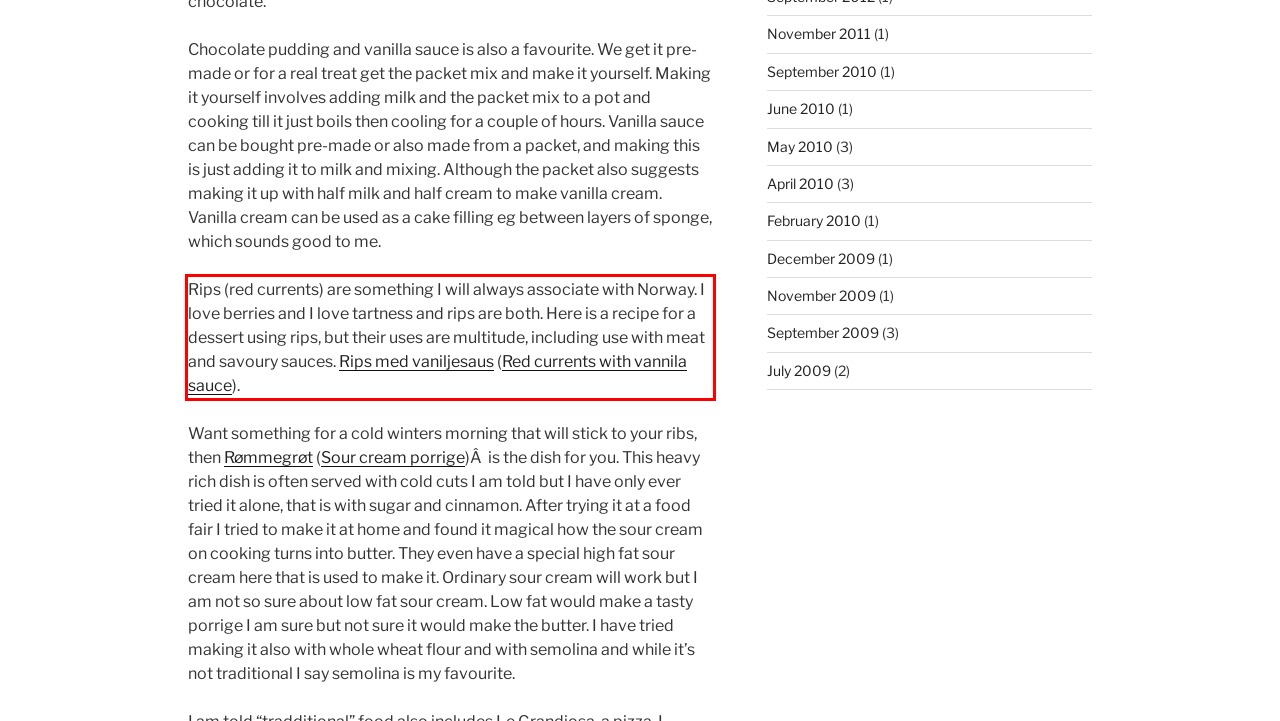Using the webpage screenshot, recognize and capture the text within the red bounding box.

Rips (red currents) are something I will always associate with Norway. I love berries and I love tartness and rips are both. Here is a recipe for a dessert using rips, but their uses are multitude, including use with meat and savoury sauces. Rips med vaniljesaus (Red currents with vannila sauce).